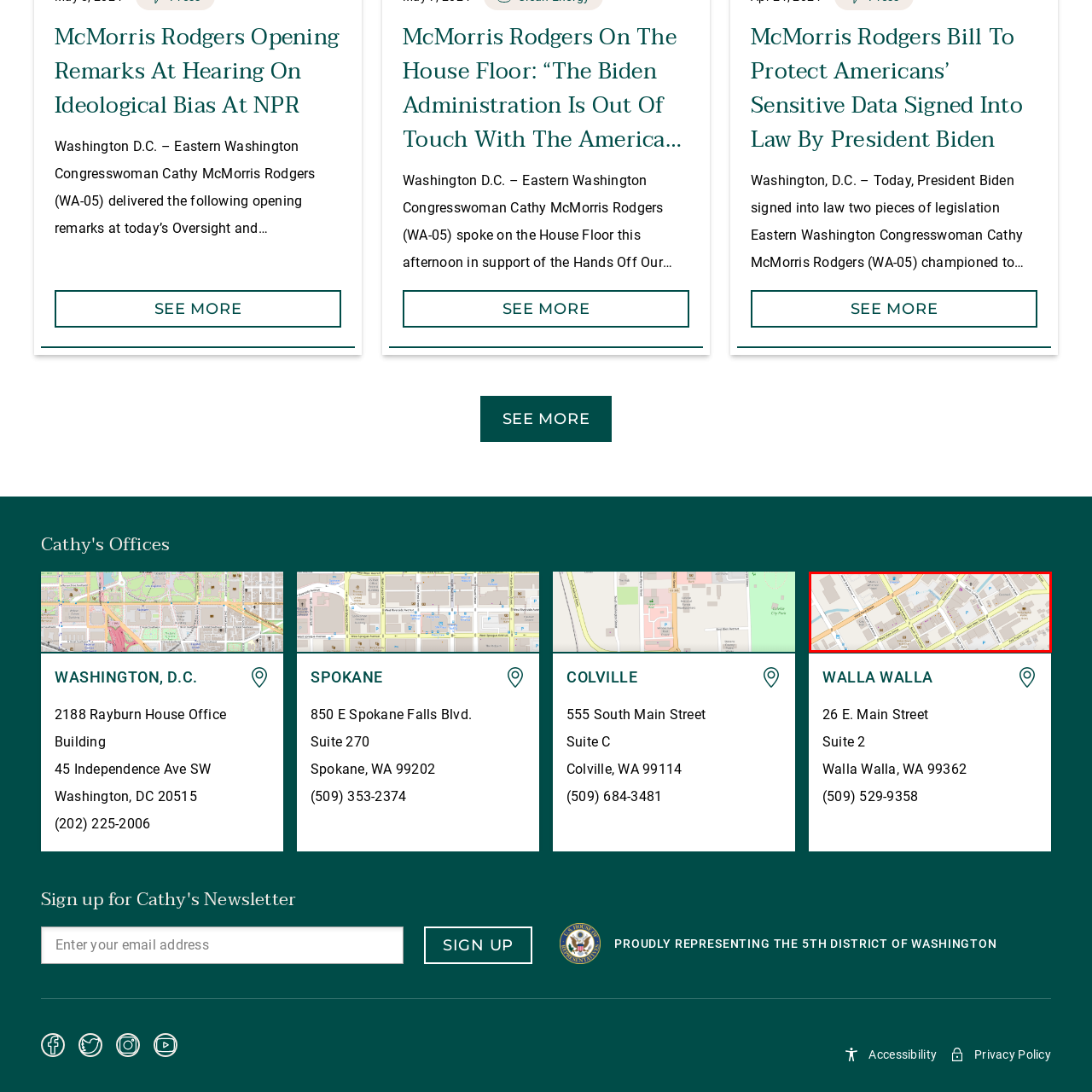Observe the image within the red outline and respond to the ensuing question with a detailed explanation based on the visual aspects of the image: 
What is the purpose of the map?

The caption states that key roads and public spaces are clearly marked on the map, providing valuable information for navigation, which implies that the purpose of the map is to help people navigate the area.